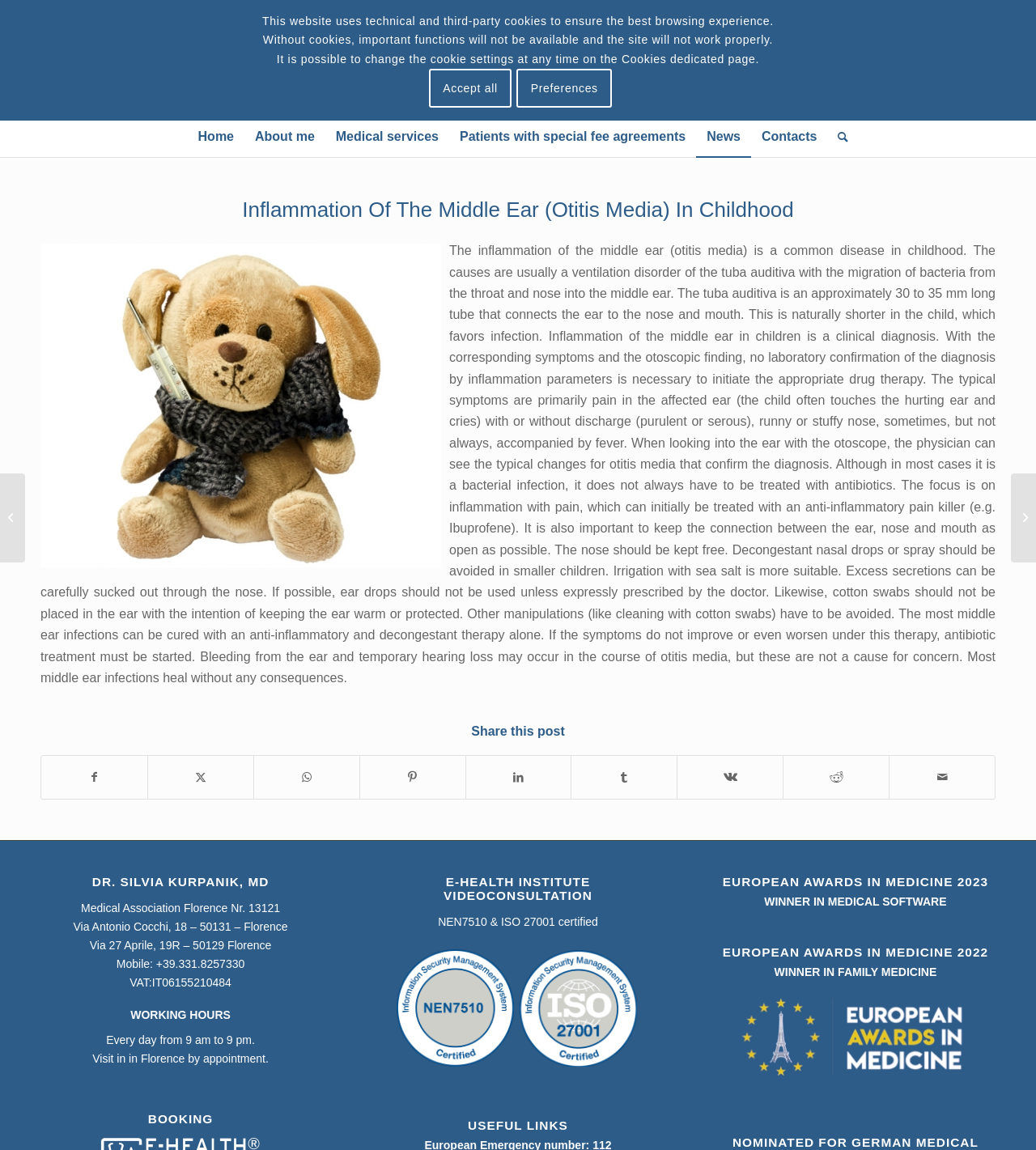Detail the various sections and features present on the webpage.

This webpage is about Dr. Silvia Eva Kurpanik, a medical professional, and her services. At the top, there is a menu with options to log in, register, and switch languages. Below this, there is a European emergency number displayed. 

On the left side, there is a vertical menu with links to different sections of the website, including Home, About me, Medical services, Patients with special fee agreements, News, Contacts, and Search.

The main content of the webpage is divided into several sections. The first section is about inflammation of the middle ear in childhood, which includes a heading, an image, and a detailed text explaining the causes, symptoms, and treatment of the disease.

Below this, there is a section to share the post on various social media platforms. 

The next section is about Dr. Silvia Kurpanik, with her name and title displayed prominently. Her medical association, address, mobile number, and VAT number are listed below. 

Following this, there are sections on working hours, booking, and E-health institute video consultation. 

On the right side, there are several sections, including European Awards in Medicine 2023 and 2022, with Dr. Kurpanik being a winner in medical software and family medicine, respectively. 

At the bottom, there are links to other websites, including one about erectile dysfunction and another about foot pain. There is also a notice about the website using cookies and options to accept or customize cookie settings.